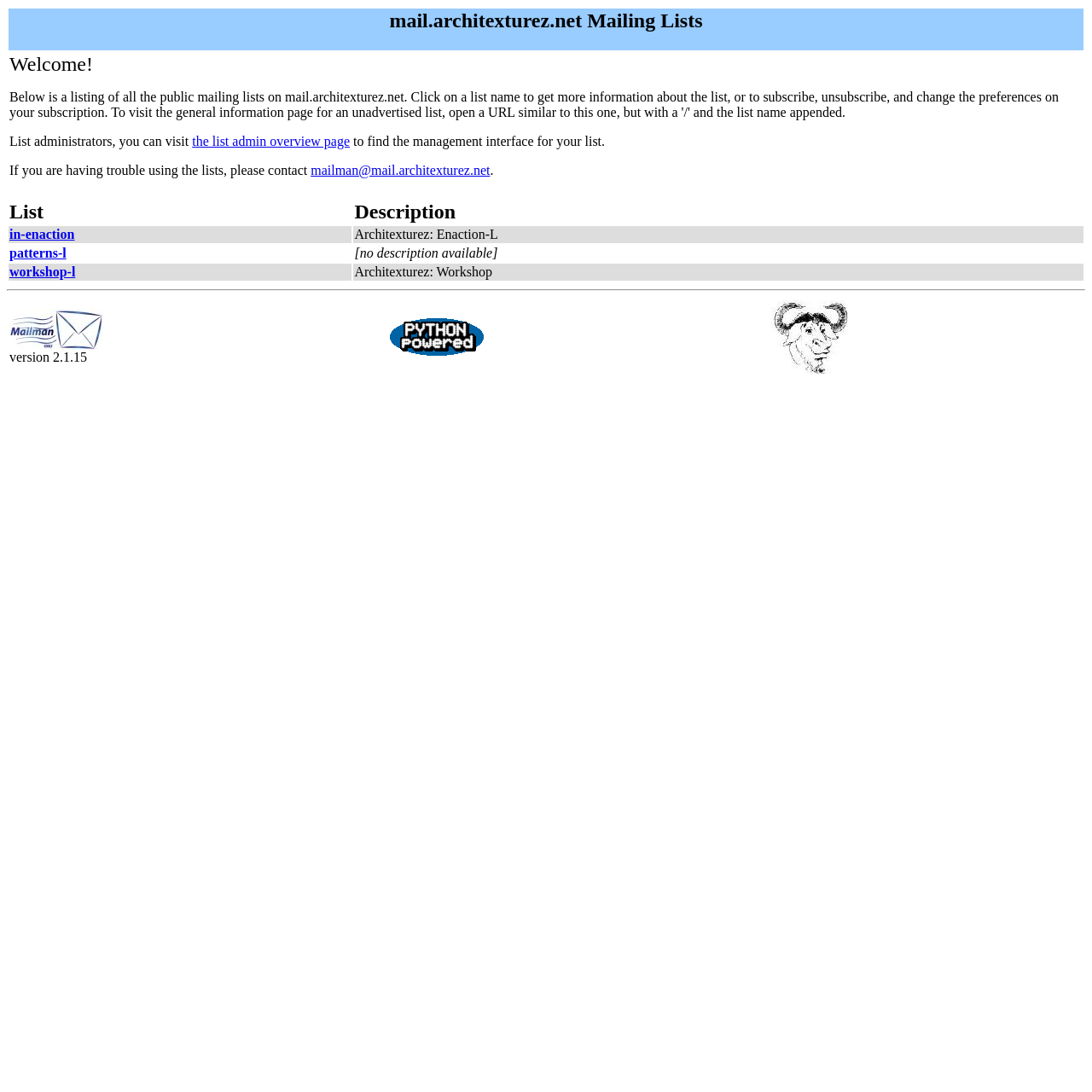Use a single word or phrase to respond to the question:
What is the name of the first mailing list?

in-enaction